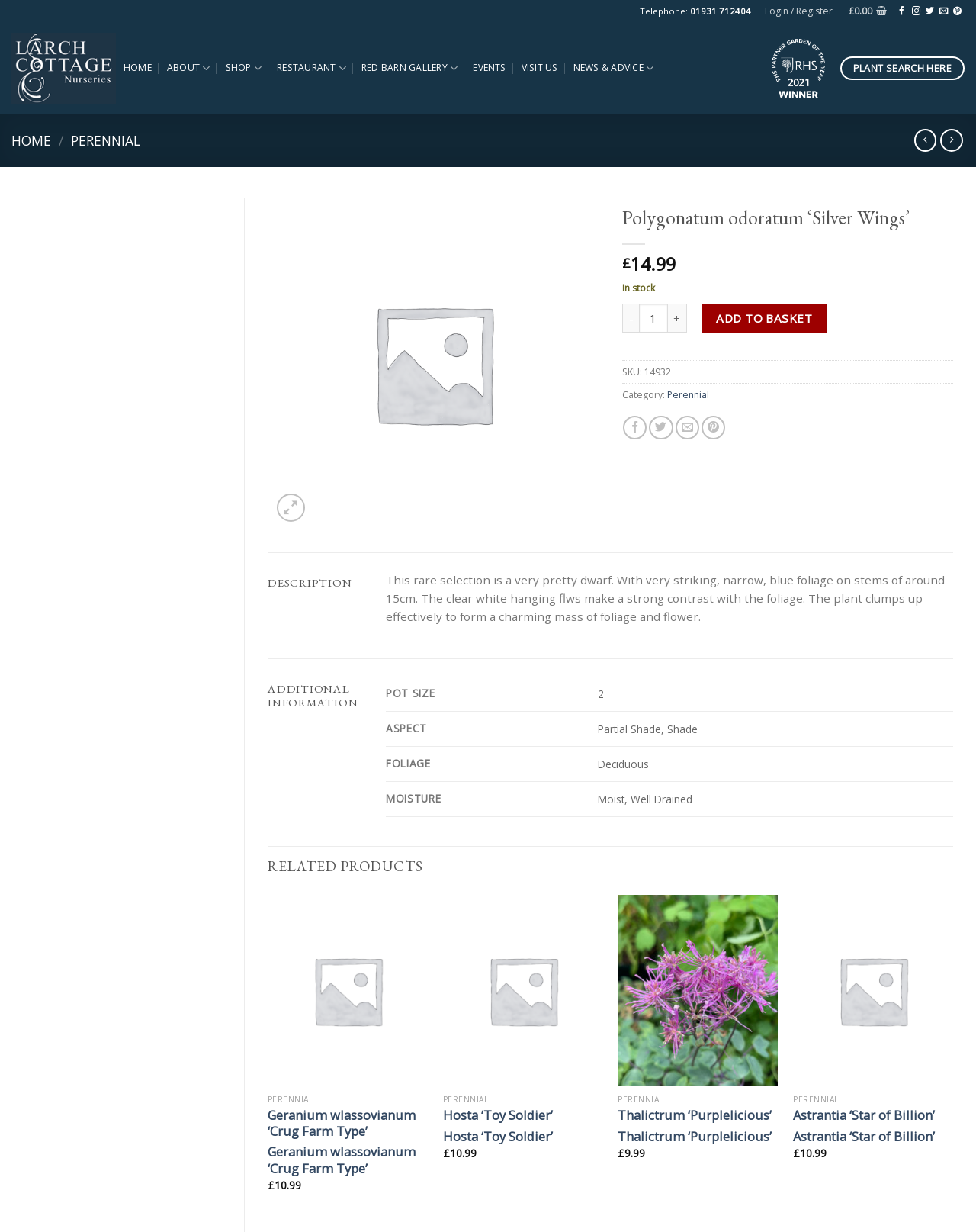What is the category of the 'Polygonatum odoratum ‘Silver Wings’' plant?
Using the details shown in the screenshot, provide a comprehensive answer to the question.

I found the category of the plant by looking at the product information section, where it says 'Category:' followed by the category 'Perennial'.